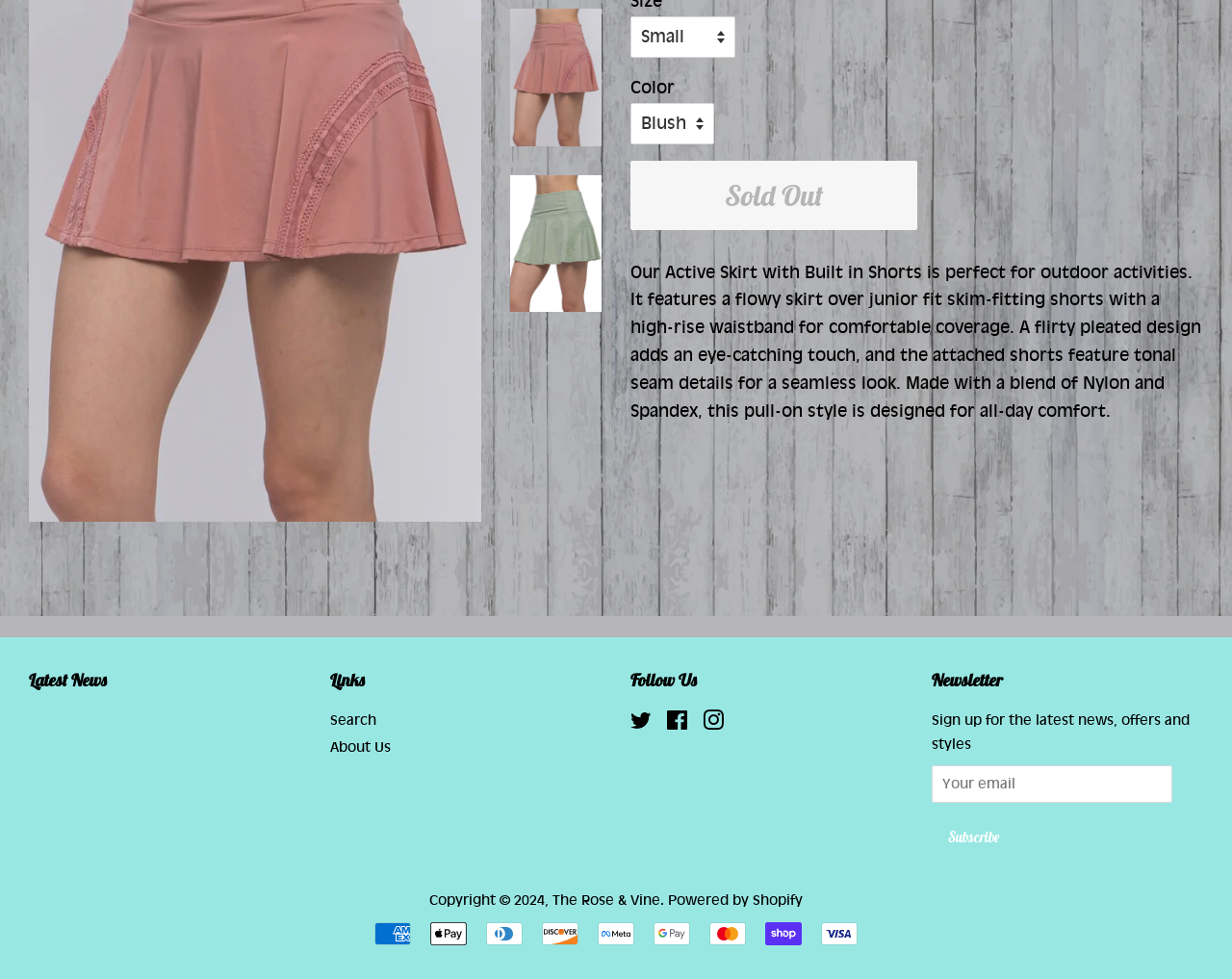Identify the bounding box for the described UI element: "The Rose & Vine".

[0.448, 0.911, 0.536, 0.928]